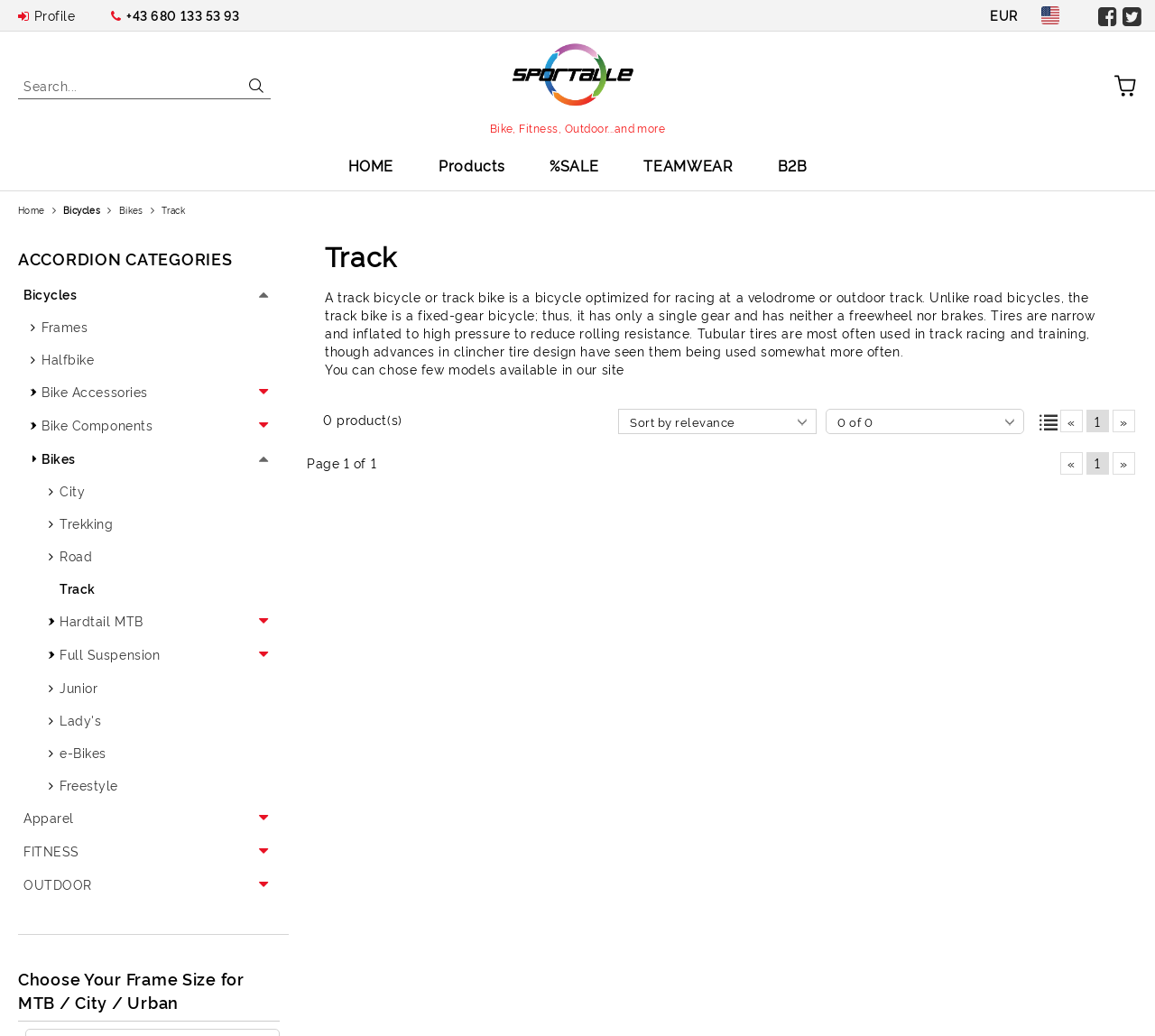Determine the bounding box coordinates for the area that needs to be clicked to fulfill this task: "View Bicycles category". The coordinates must be given as four float numbers between 0 and 1, i.e., [left, top, right, bottom].

[0.016, 0.268, 0.242, 0.3]